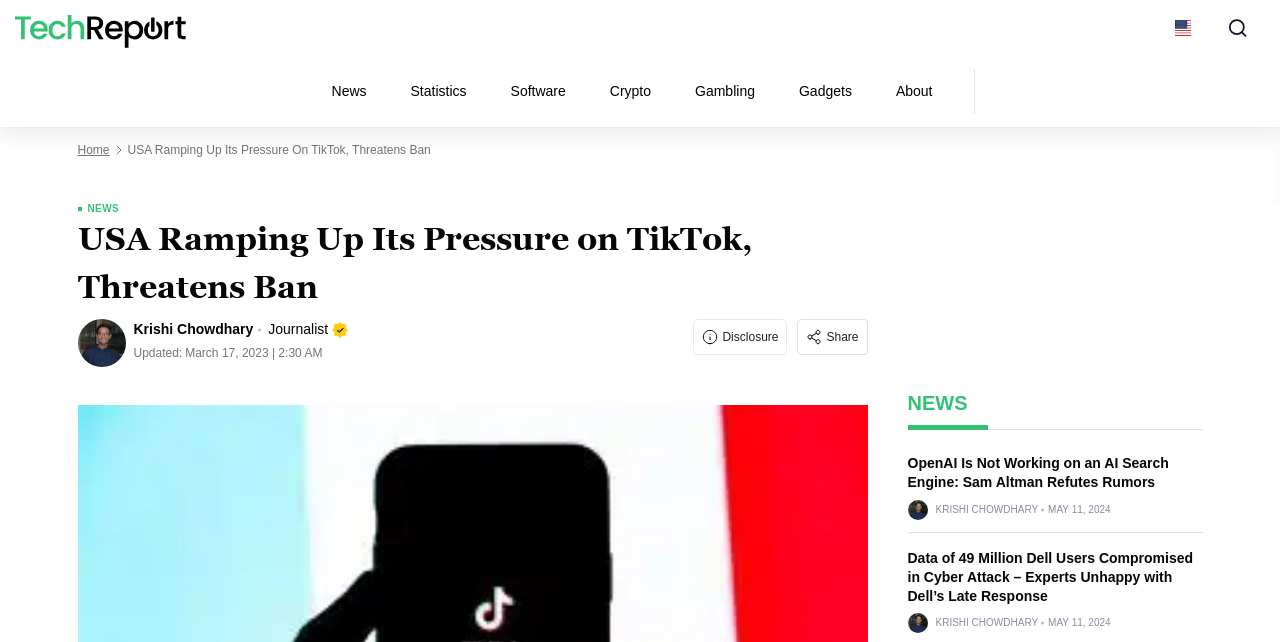Using the provided description: "Português (PT/BR)", find the bounding box coordinates of the corresponding UI element. The output should be four float numbers between 0 and 1, in the format [left, top, right, bottom].

[0.384, 0.729, 0.616, 0.804]